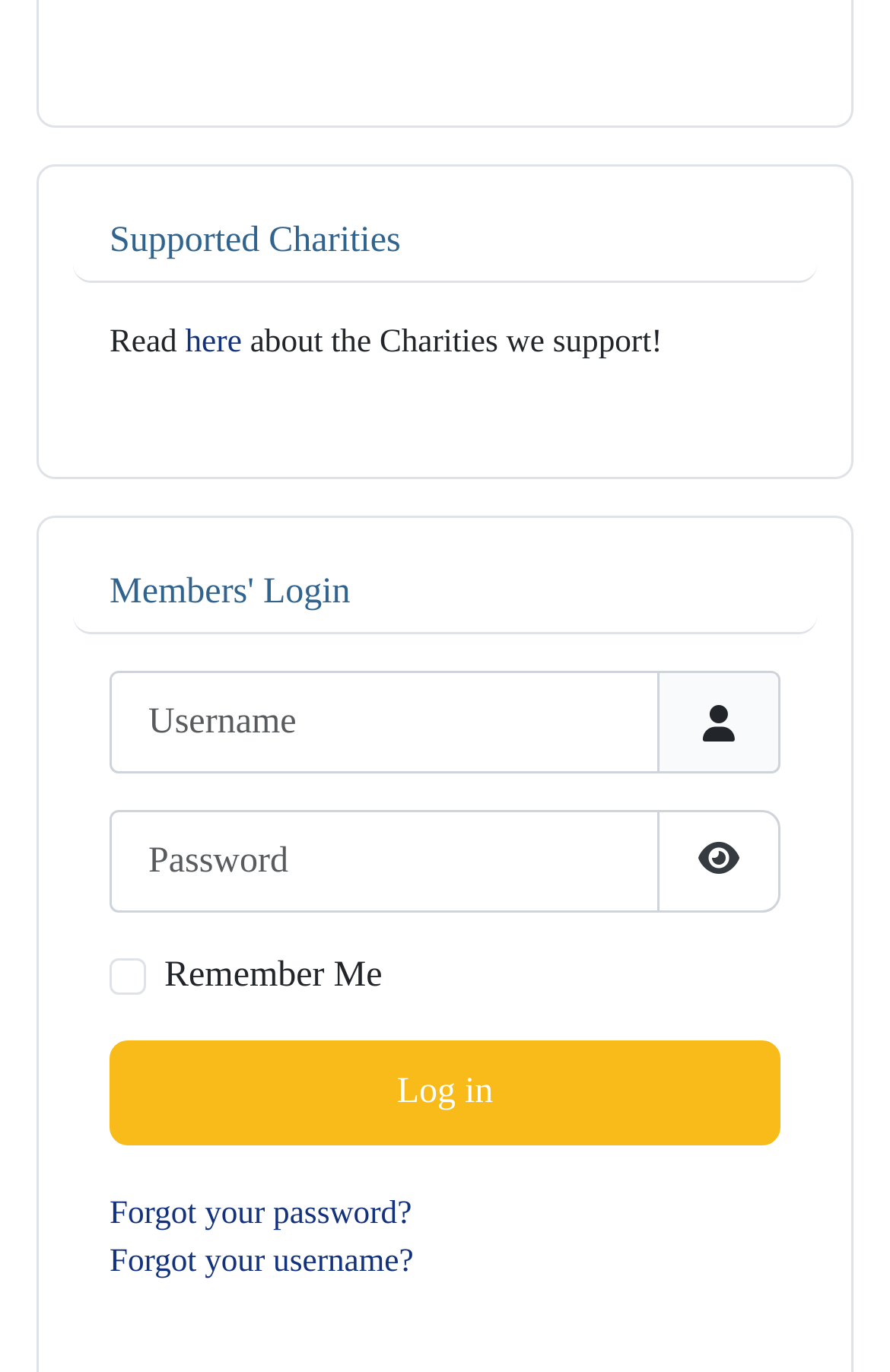What is the purpose of the 'Show Password' button?
Using the image, provide a detailed and thorough answer to the question.

The 'Show Password' button is located next to the 'Password' textbox, and its purpose is to reveal the password entered by the user, providing a convenient way to check the password without having to re-enter it.